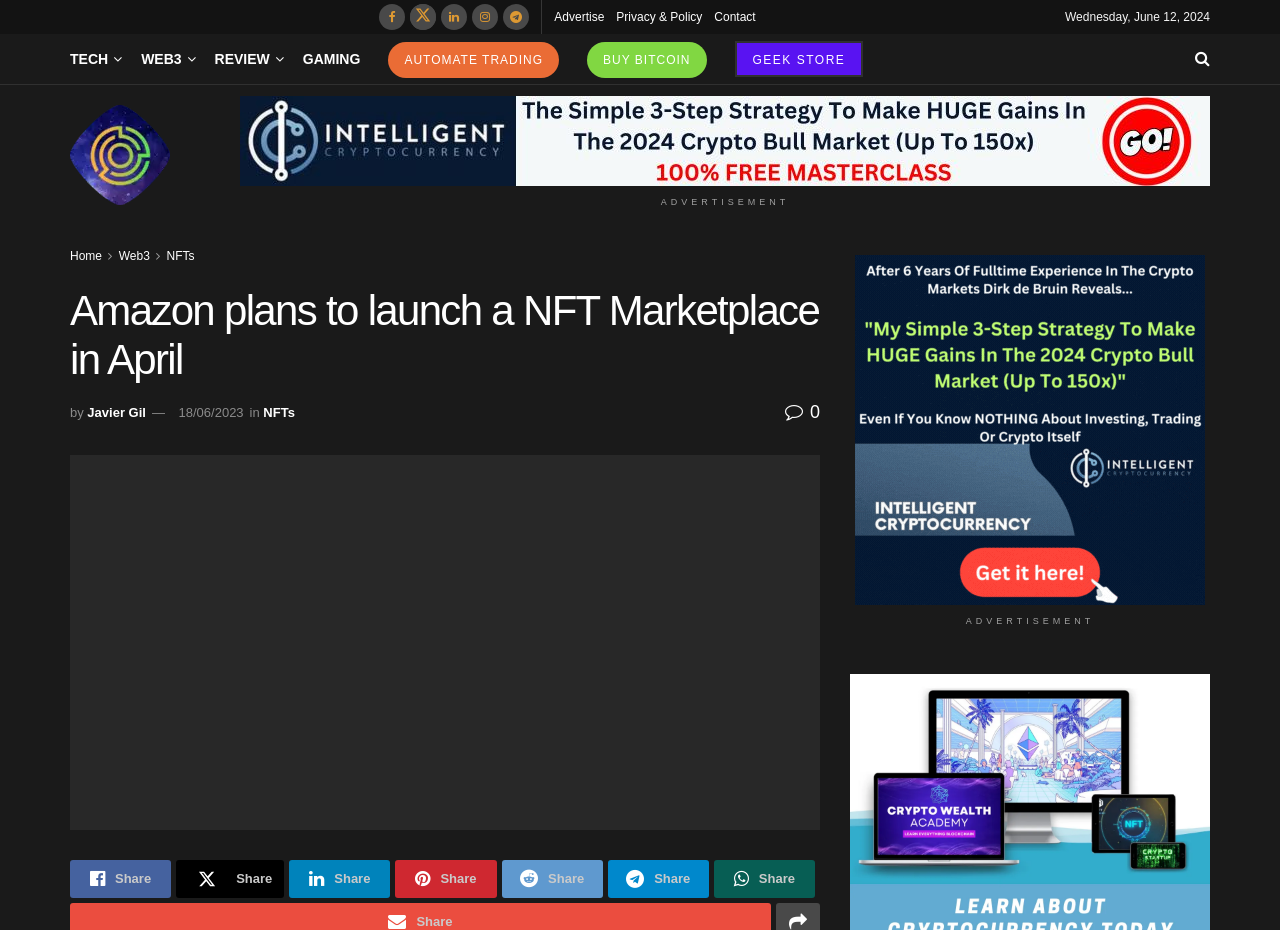Please identify the bounding box coordinates of the region to click in order to complete the given instruction: "Visit the 'Geek Metaverse News' page". The coordinates should be four float numbers between 0 and 1, i.e., [left, top, right, bottom].

[0.055, 0.113, 0.133, 0.22]